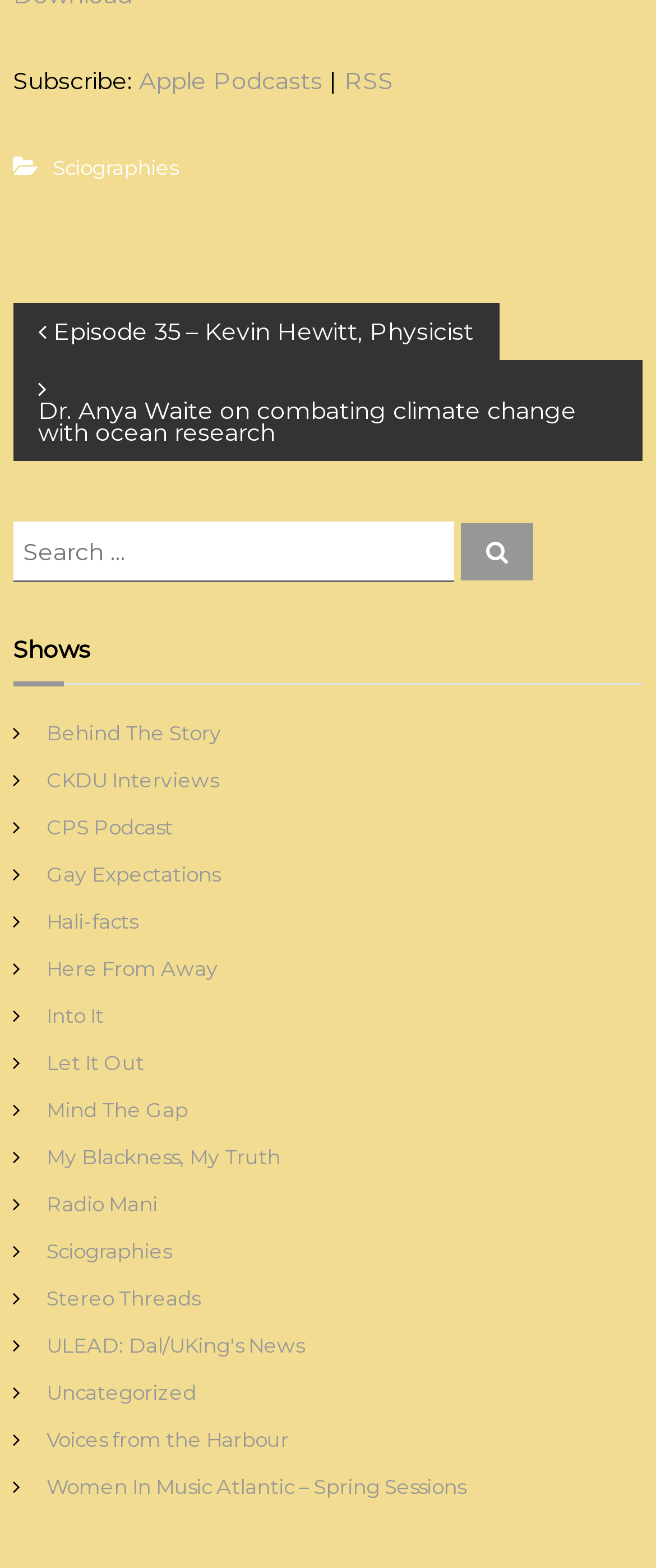Please predict the bounding box coordinates (top-left x, top-left y, bottom-right x, bottom-right y) for the UI element in the screenshot that fits the description: Stereo Threads

[0.071, 0.82, 0.305, 0.836]